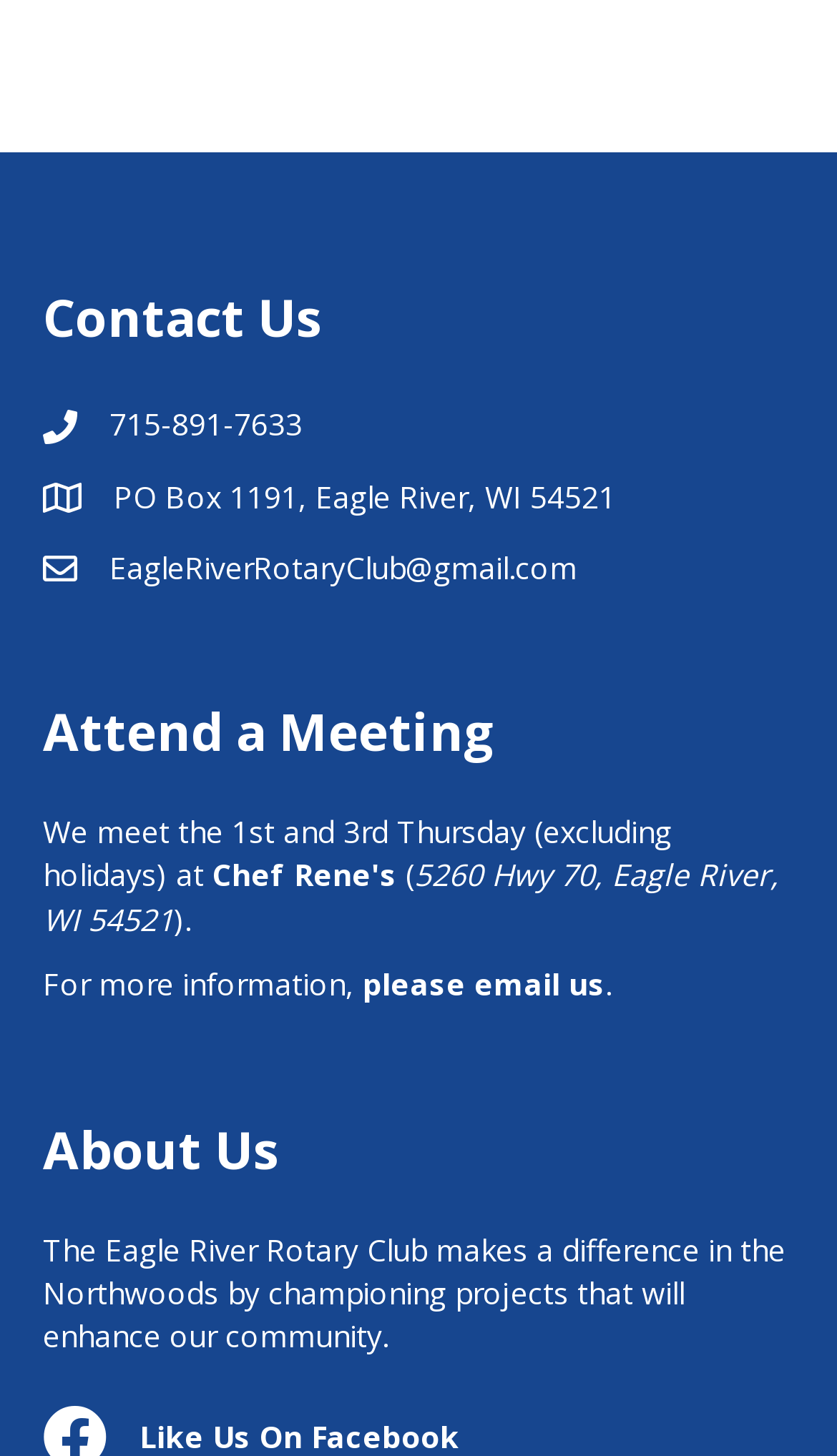Using the format (top-left x, top-left y, bottom-right x, bottom-right y), and given the element description, identify the bounding box coordinates within the screenshot: alt="Forma E Colore"

None